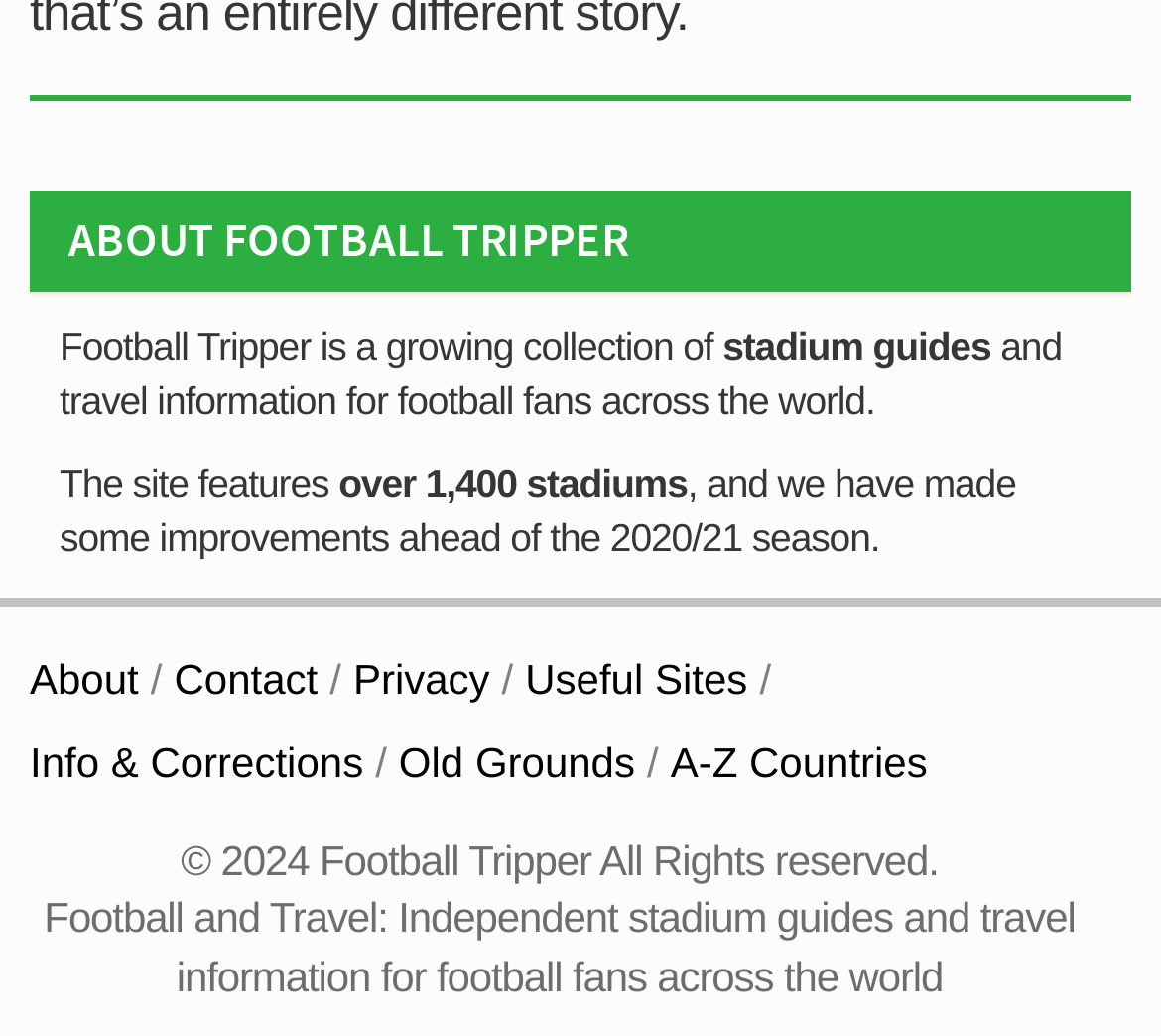What is the theme of the website?
Please provide a single word or phrase based on the screenshot.

football and travel